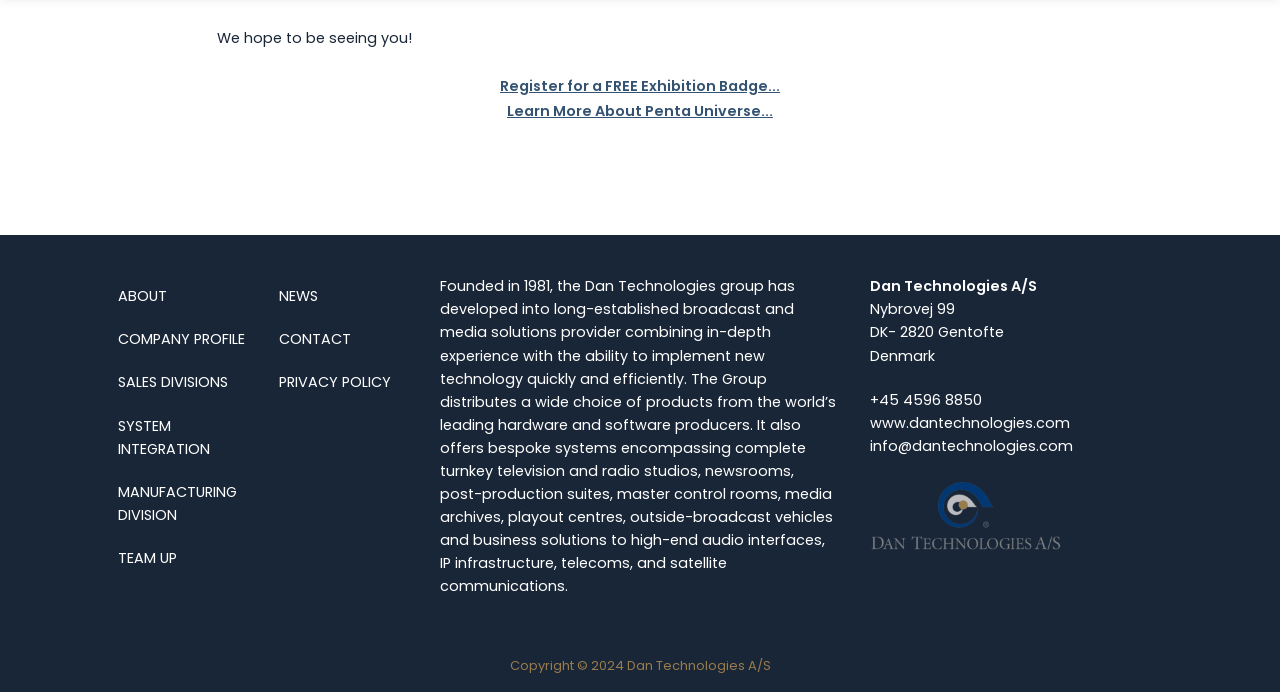What is the company's phone number?
Look at the screenshot and provide an in-depth answer.

I found the company's phone number by looking at the StaticText element with the text '+45 4596 8850' located at [0.68, 0.564, 0.767, 0.593].